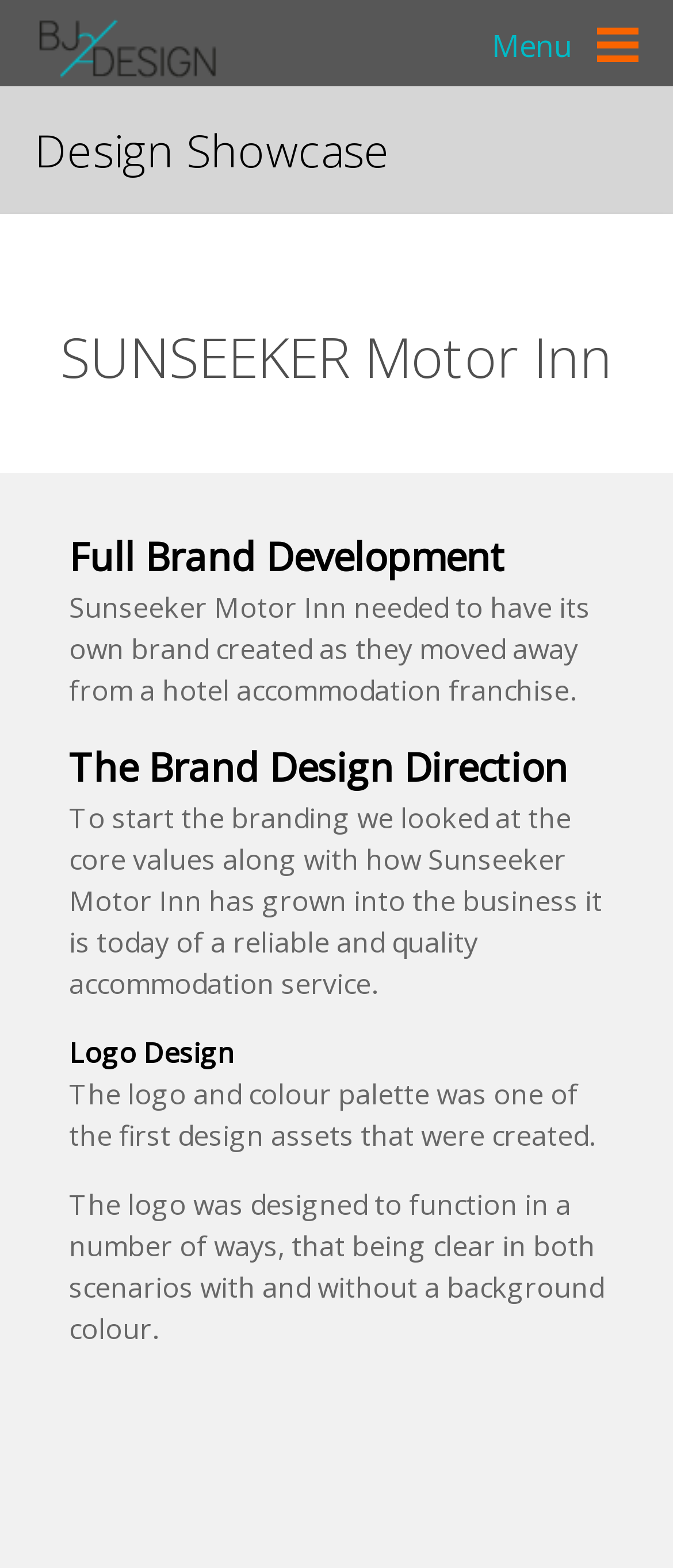What is the purpose of the branding?
Using the image, give a concise answer in the form of a single word or short phrase.

To create a reliable and quality accommodation service